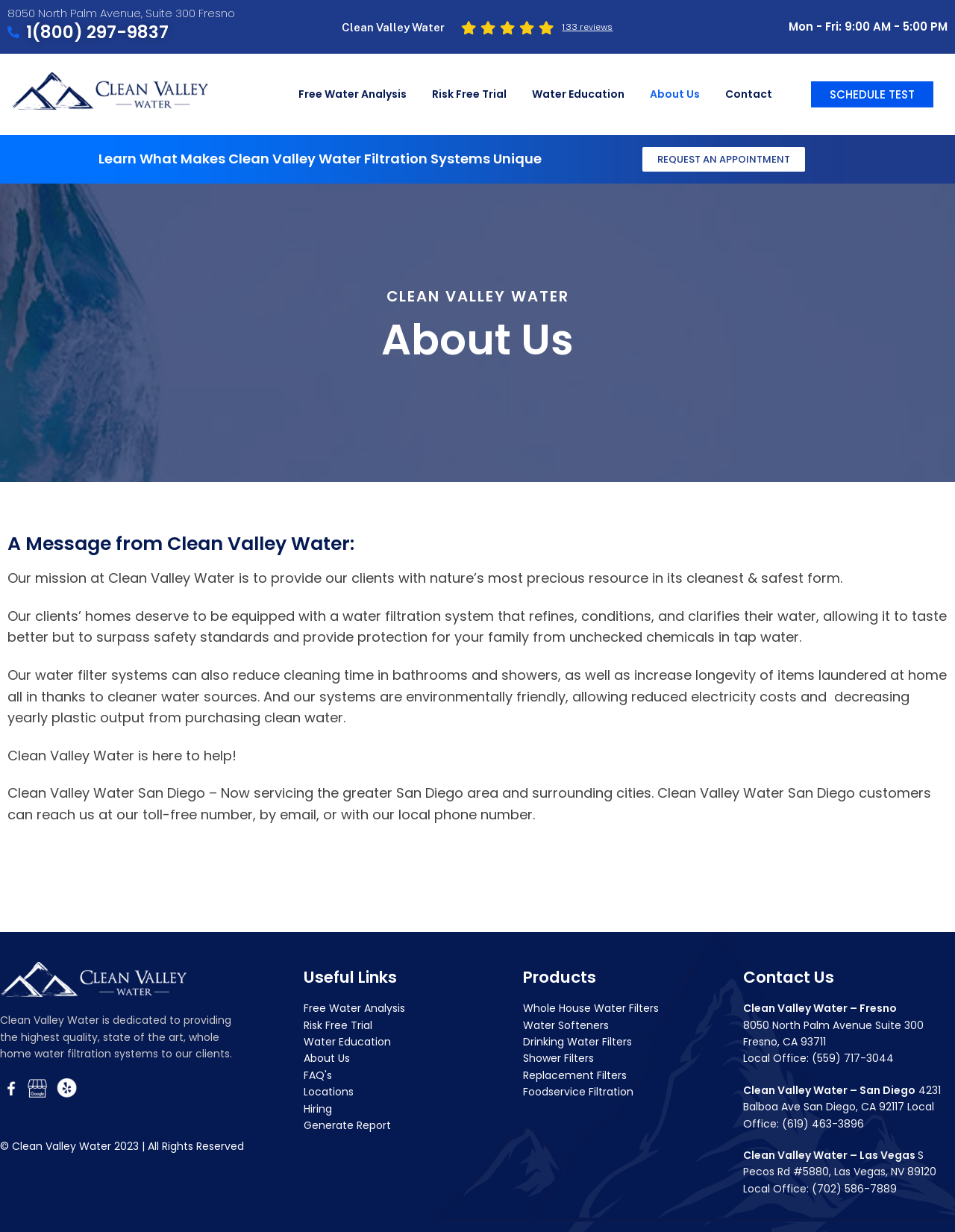Refer to the element description Generate Report and identify the corresponding bounding box in the screenshot. Format the coordinates as (top-left x, top-left y, bottom-right x, bottom-right y) with values in the range of 0 to 1.

[0.318, 0.907, 0.532, 0.92]